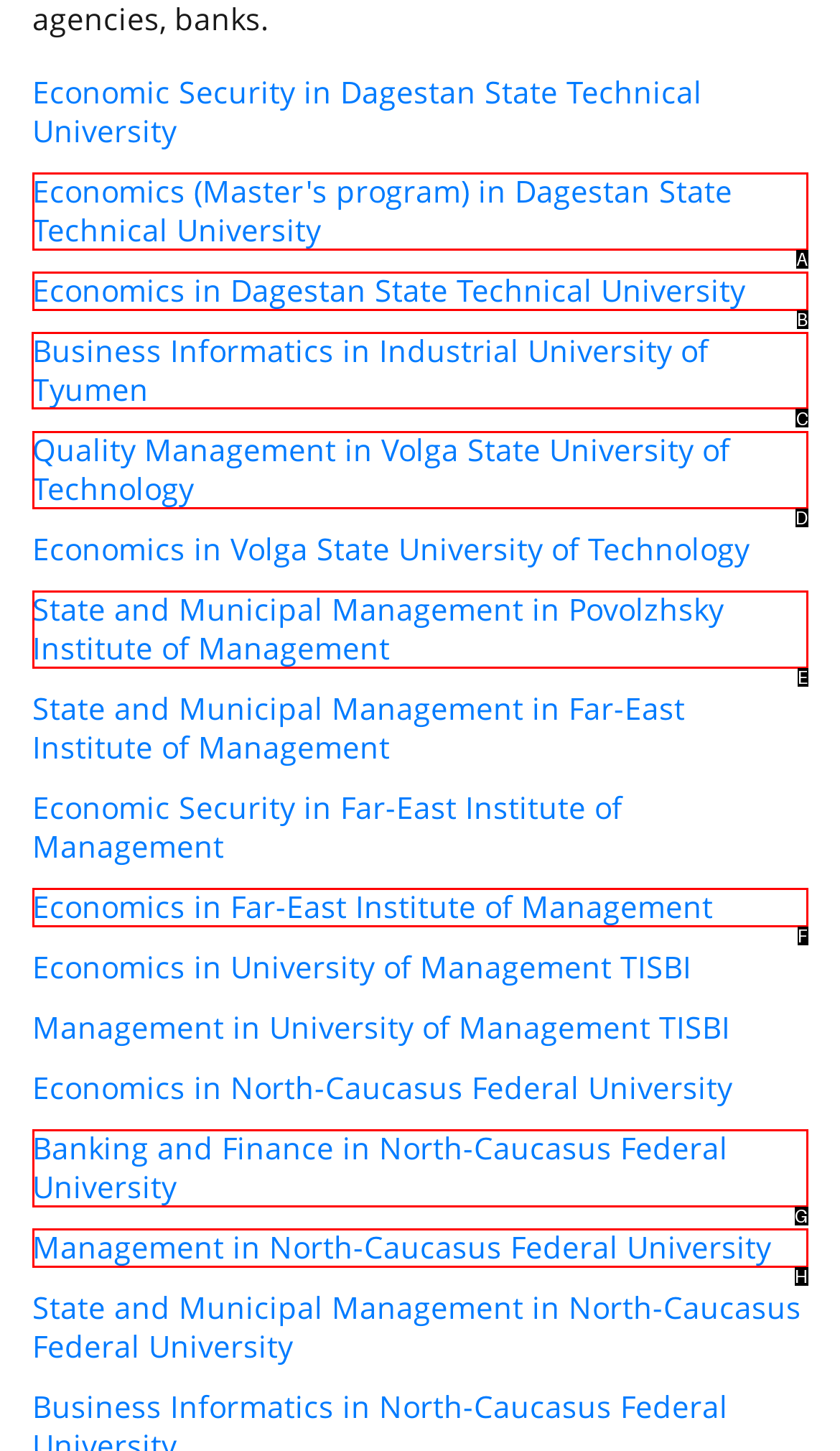Determine which HTML element I should select to execute the task: Learn about Business Informatics in Industrial University of Tyumen
Reply with the corresponding option's letter from the given choices directly.

C